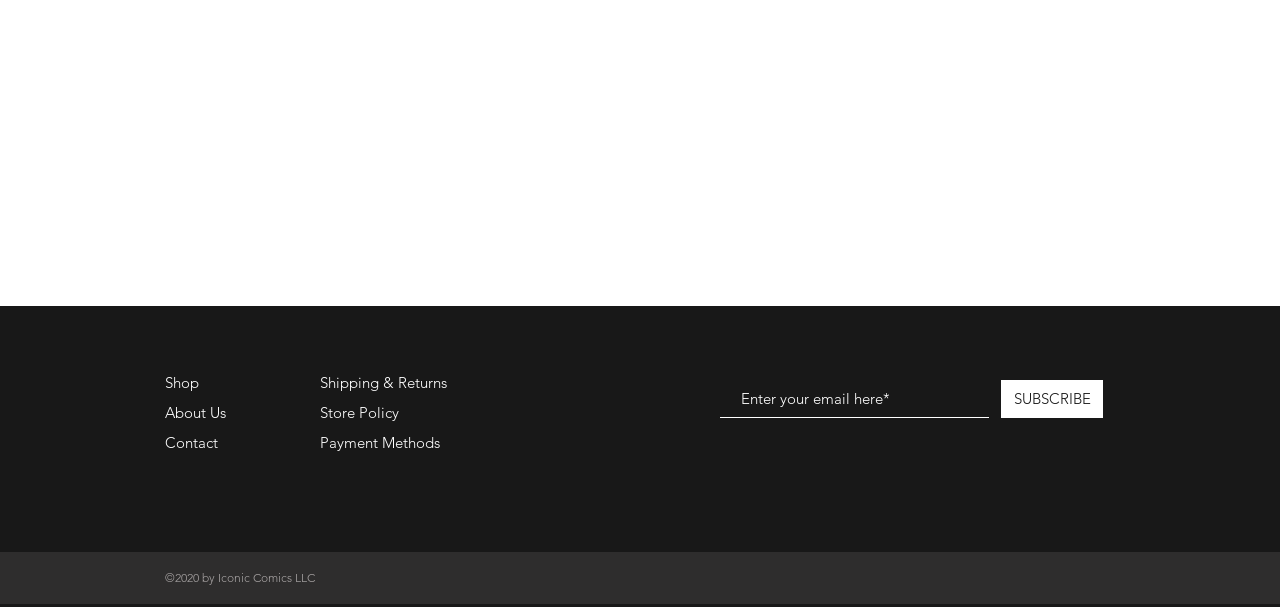Please locate the bounding box coordinates of the element that should be clicked to complete the given instruction: "View shipping and returns policy".

[0.25, 0.614, 0.349, 0.645]